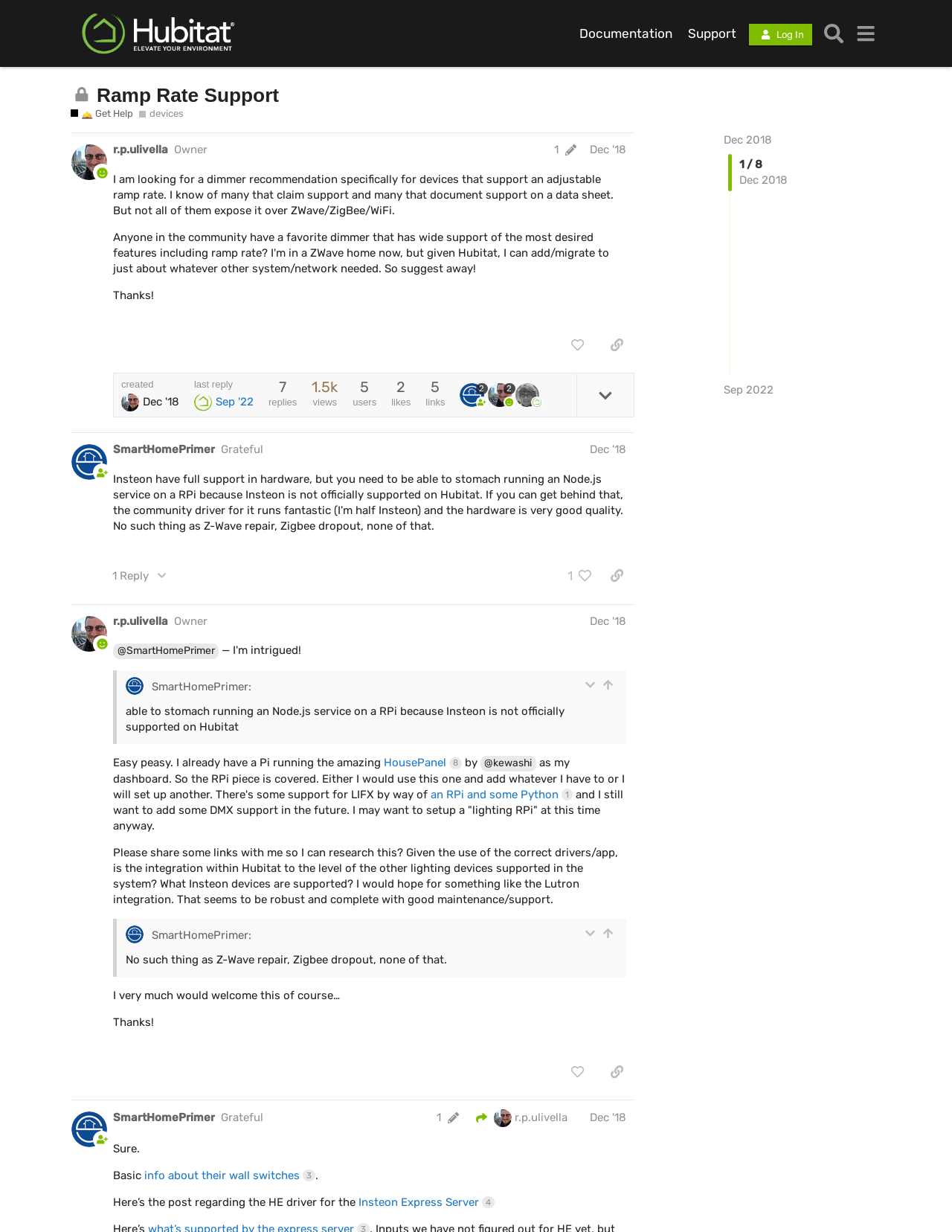Determine the bounding box coordinates of the clickable element necessary to fulfill the instruction: "View the 'Ramp Rate Support' topic". Provide the coordinates as four float numbers within the 0 to 1 range, i.e., [left, top, right, bottom].

[0.102, 0.068, 0.293, 0.086]